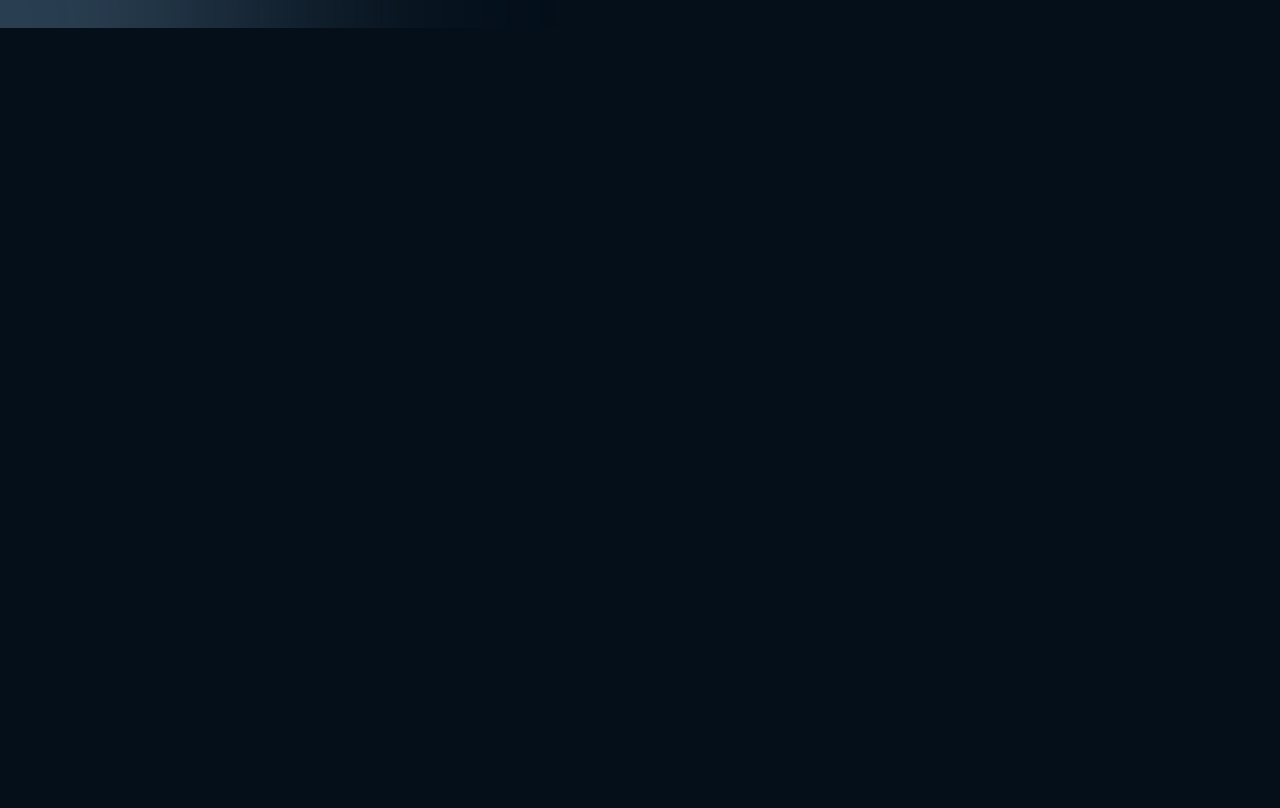What is the address of the company?
Refer to the image and give a detailed answer to the query.

I found the address of the company by looking at the static text elements located at the top left of the webpage, with bounding box coordinates of [0.031, 0.279, 0.122, 0.299] and [0.031, 0.306, 0.163, 0.325]. The address is 205 Balaclava Road, Caulfield North Victoria 3161.